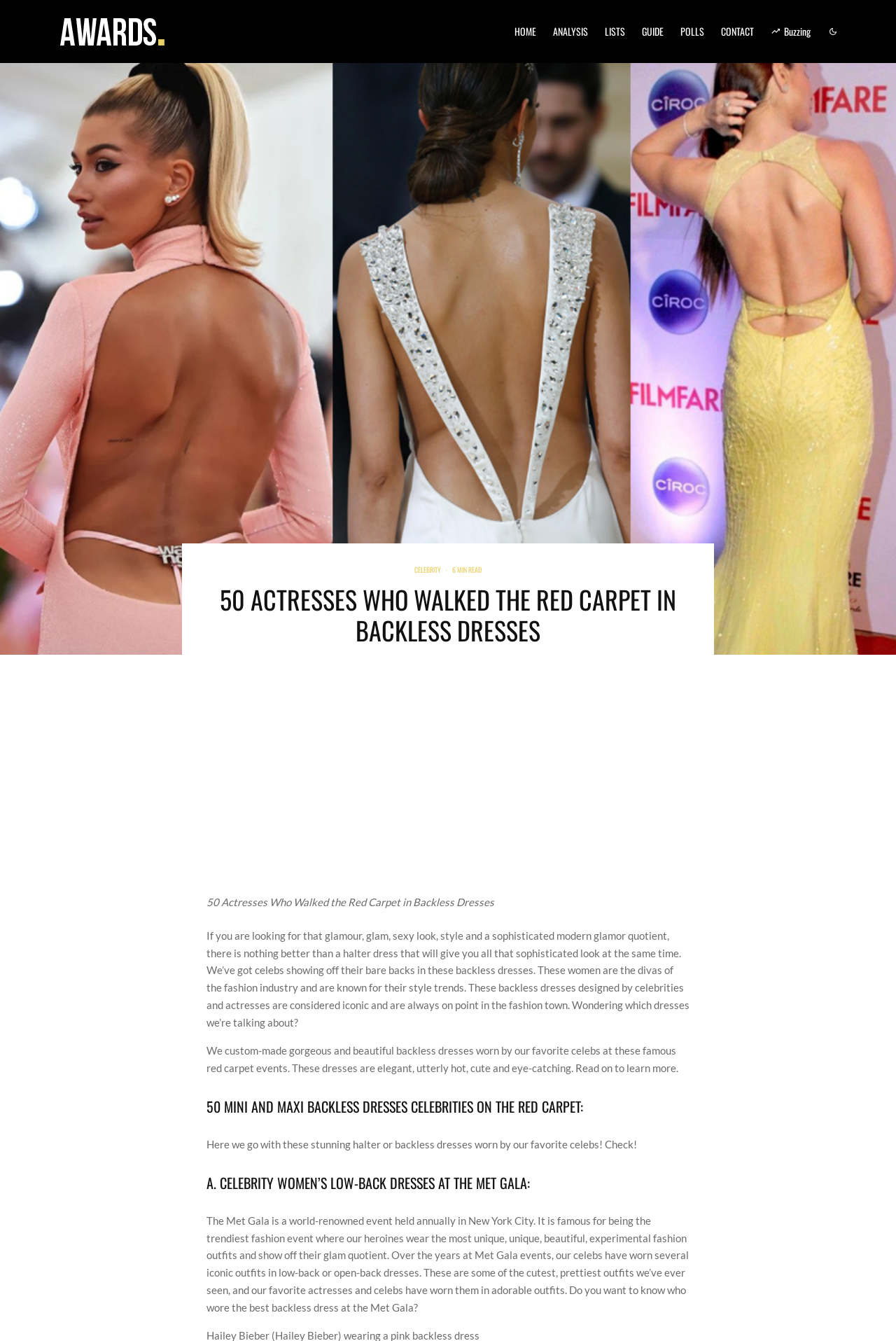What event is mentioned in the article?
Please provide an in-depth and detailed response to the question.

The article mentions the Met Gala as a famous red carpet event where celebrities have worn iconic backless dresses, and it highlights some of the most notable outfits worn by actresses at this event.